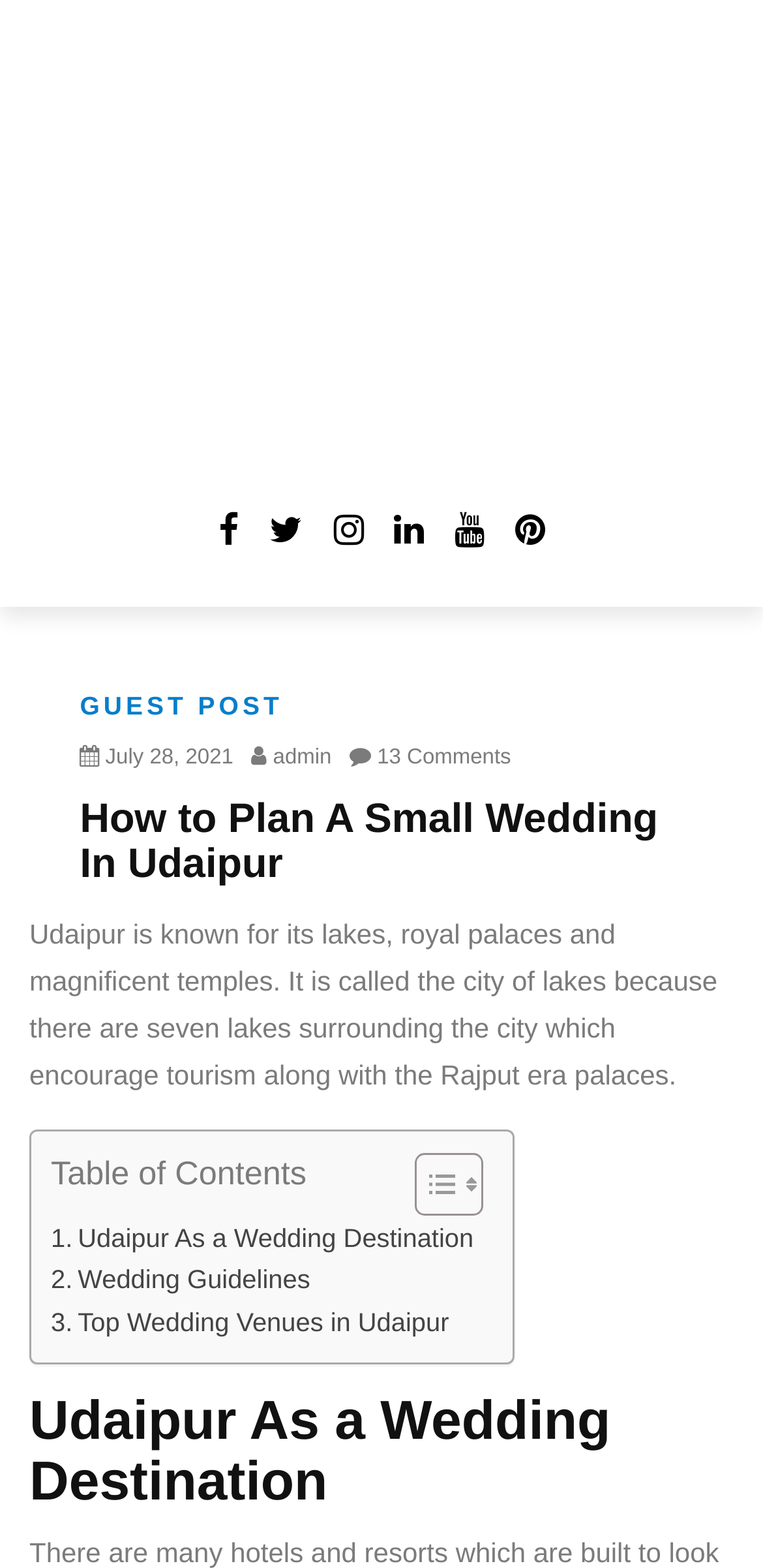Determine the bounding box coordinates of the clickable element to complete this instruction: "Follow on Facebook". Provide the coordinates in the format of four float numbers between 0 and 1, [left, top, right, bottom].

[0.337, 0.213, 0.414, 0.251]